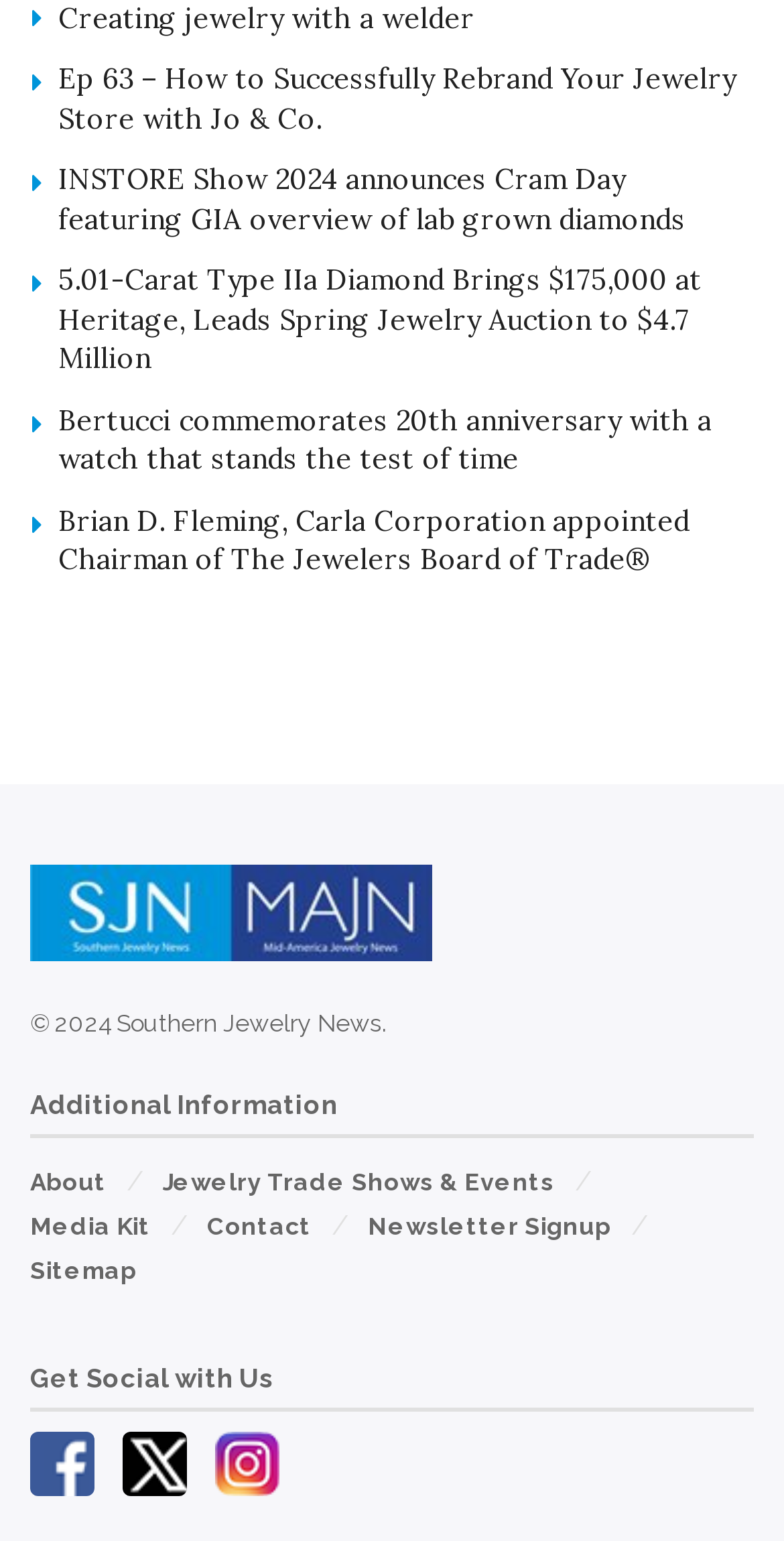How many articles are on this webpage?
Based on the image, provide your answer in one word or phrase.

5